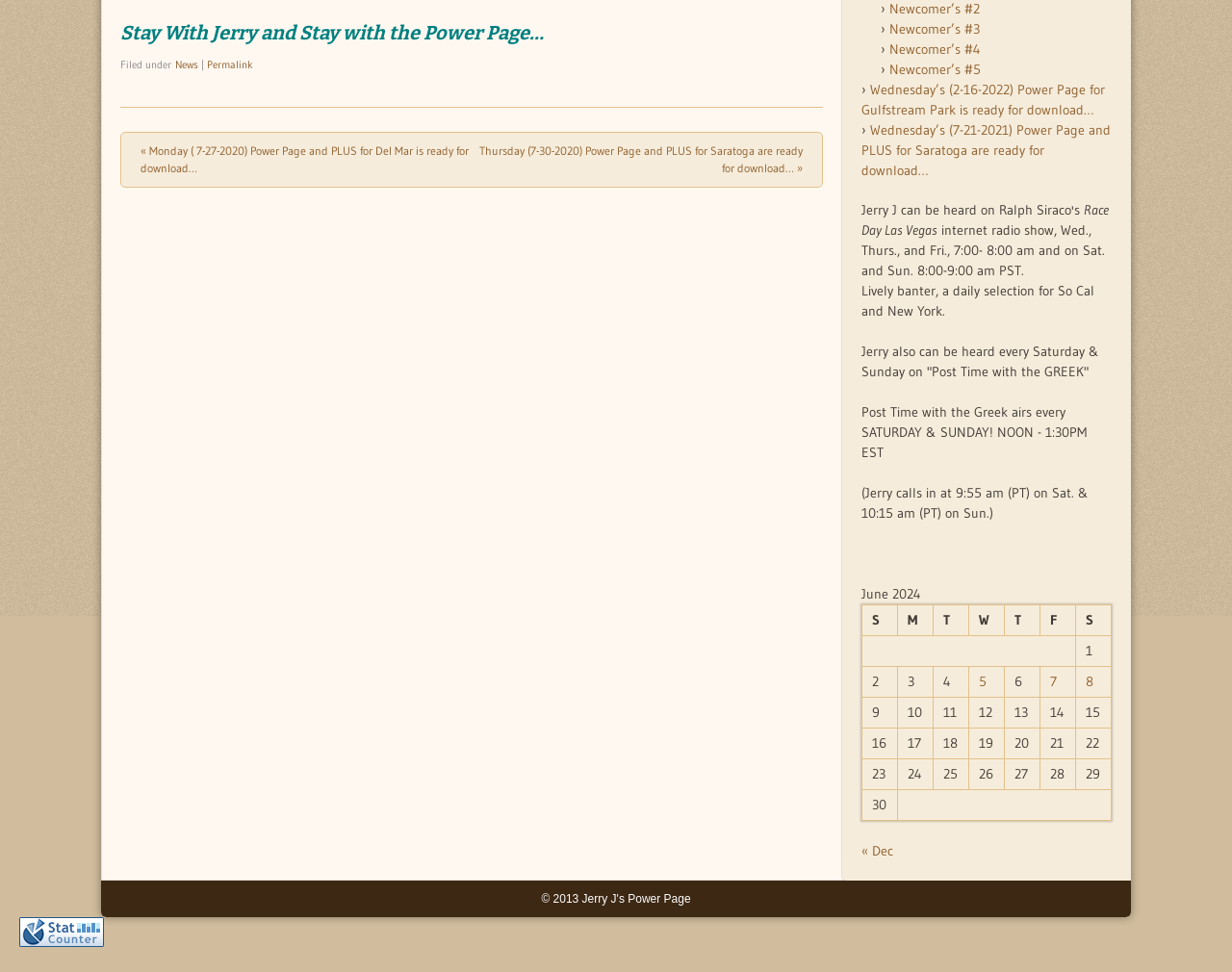Determine the bounding box coordinates for the UI element with the following description: "Permalink". The coordinates should be four float numbers between 0 and 1, represented as [left, top, right, bottom].

[0.168, 0.059, 0.205, 0.073]